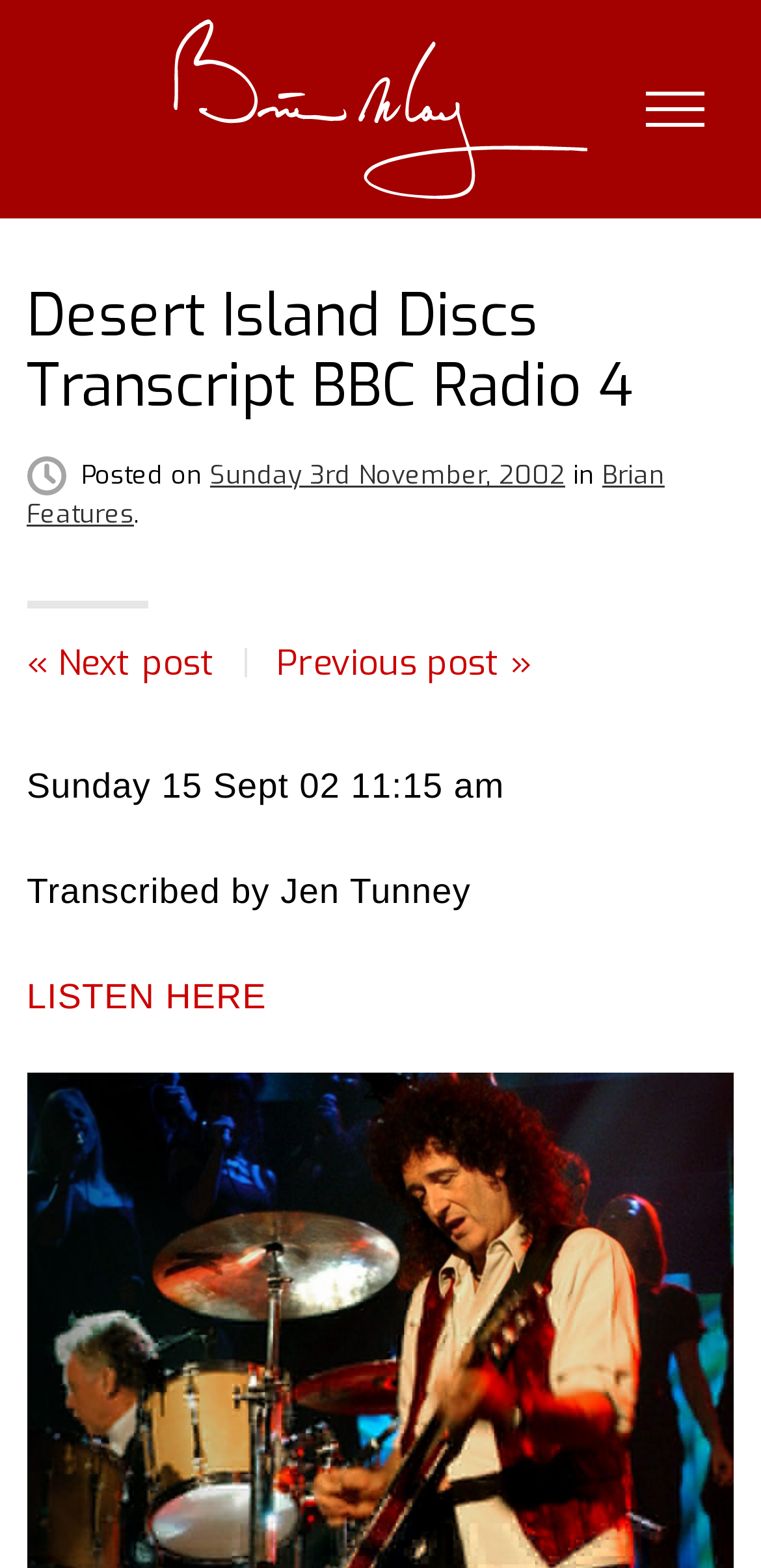Please locate the bounding box coordinates of the element's region that needs to be clicked to follow the instruction: "Skip to content". The bounding box coordinates should be provided as four float numbers between 0 and 1, i.e., [left, top, right, bottom].

[0.062, 0.061, 0.169, 0.078]